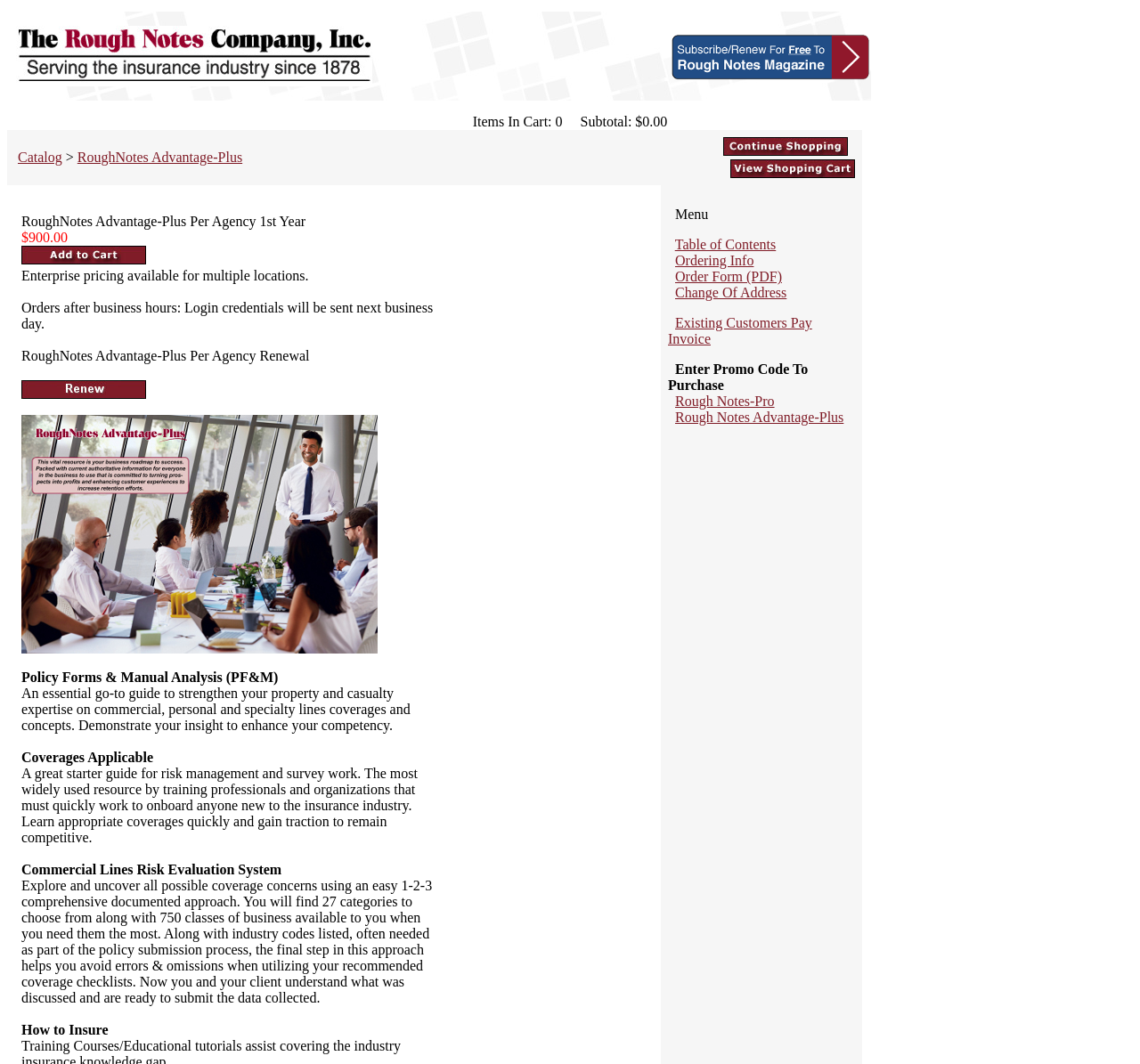What is the name of the product being described?
Give a one-word or short-phrase answer derived from the screenshot.

RoughNotes Advantage-Plus